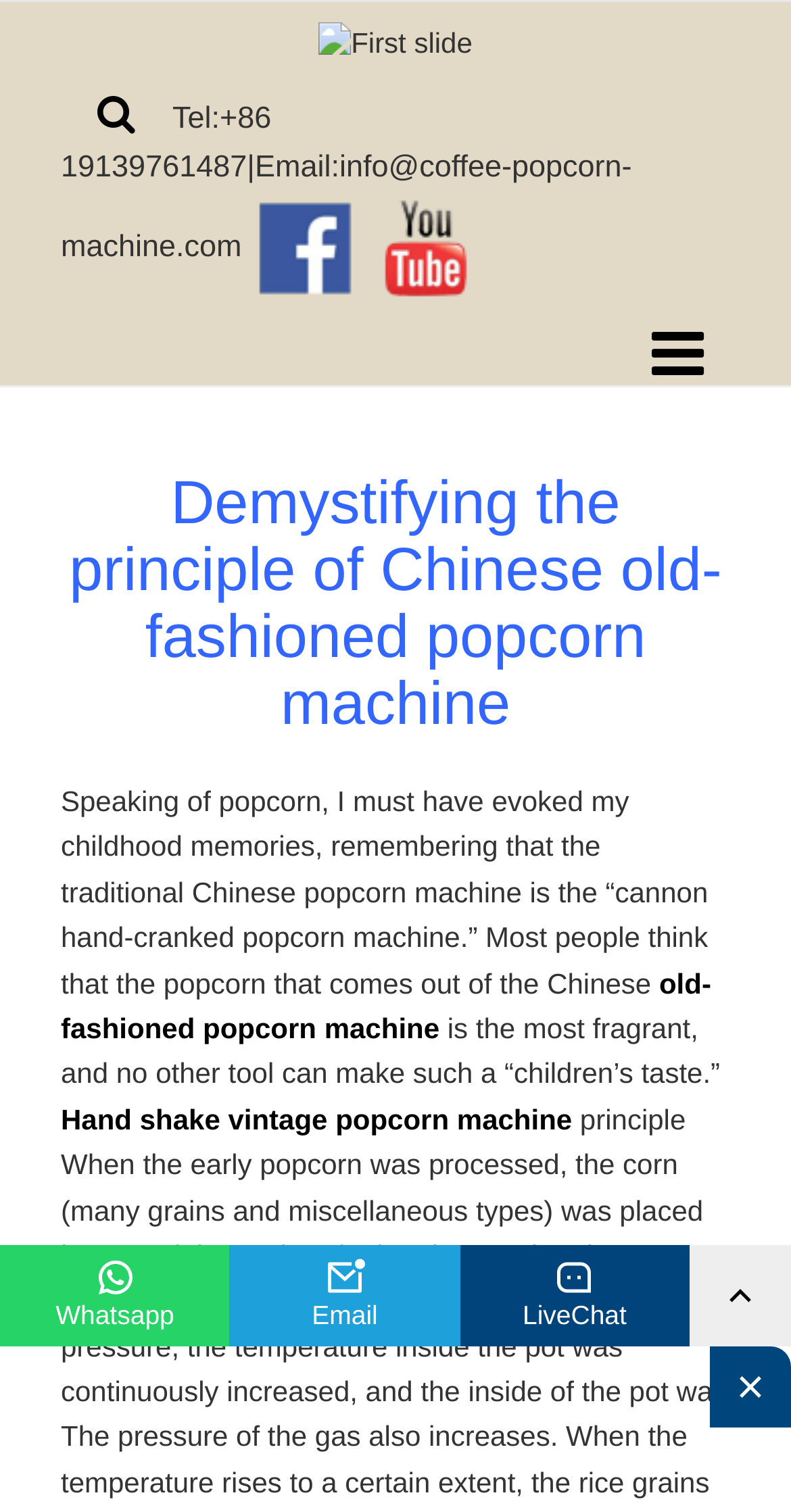Please respond to the question with a concise word or phrase:
How many social media links are at the bottom of the page?

4